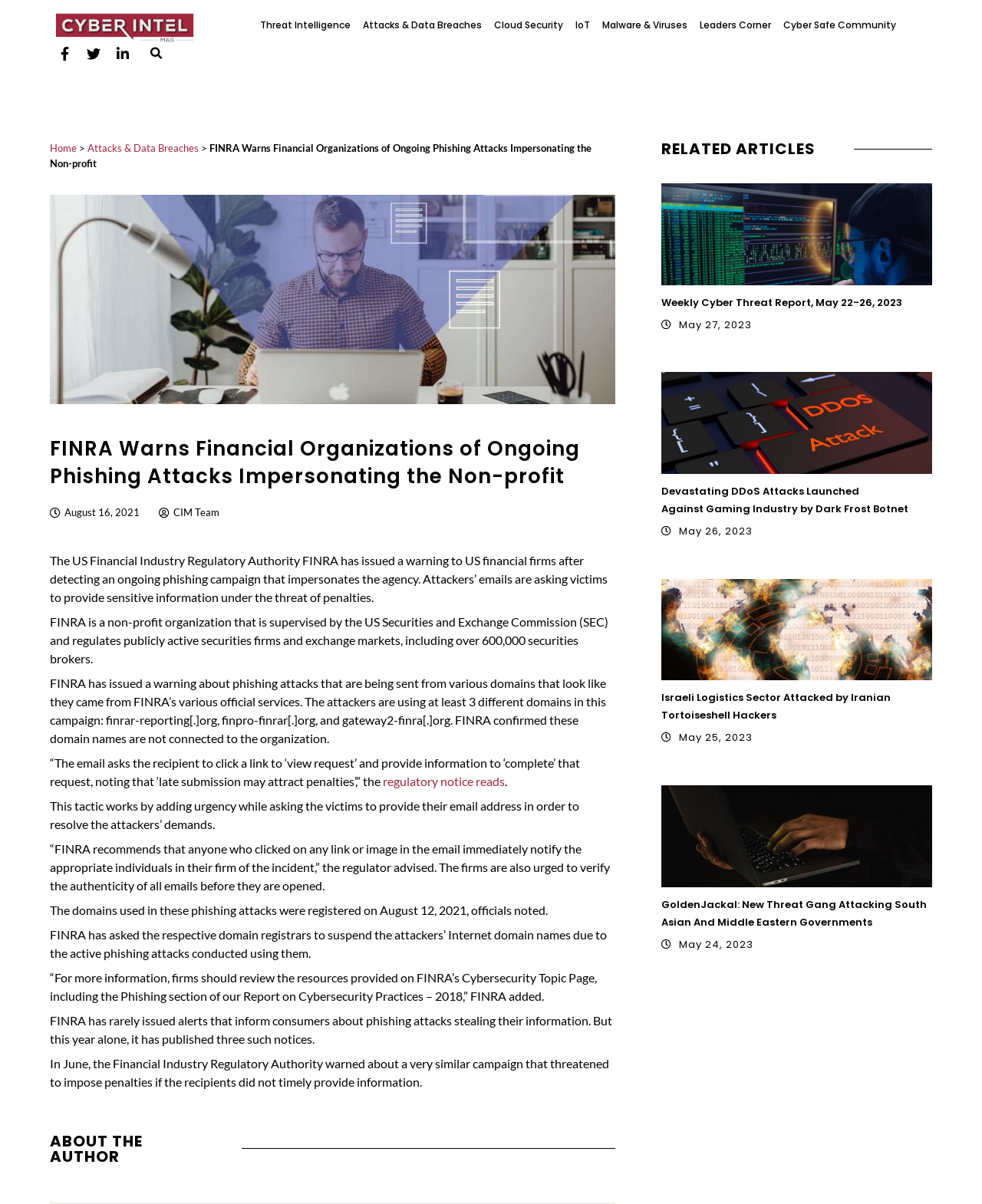Offer an in-depth caption of the entire webpage.

This webpage is an article from Cyberintel Magazine, titled "FINRA Warns Financial Organizations of Ongoing Phishing Attacks Impersonating the Non-profit". The article discusses a warning issued by the Financial Industry Regulatory Authority (FINRA) to US financial firms about an ongoing phishing campaign that impersonates the agency.

At the top of the page, there are several links to different sections of the website, including "Threat Intelligence", "Attacks & Data Breaches", and "Cloud Security". Below these links, there are social media icons for Facebook, Twitter, and LinkedIn.

The main content of the article is divided into several paragraphs, with headings and subheadings. The article begins by explaining that FINRA has issued a warning to US financial firms after detecting an ongoing phishing campaign that impersonates the agency. The attackers' emails are asking victims to provide sensitive information under the threat of penalties.

The article goes on to explain that FINRA is a non-profit organization that regulates publicly active securities firms and exchange markets, including over 600,000 securities brokers. It also mentions that the attackers are using at least three different domains in this campaign, which are not connected to FINRA.

The article provides more details about the phishing campaign, including the tactics used by the attackers to trick victims into providing information. It also quotes from a regulatory notice issued by FINRA, which advises firms to verify the authenticity of all emails before they are opened.

At the bottom of the page, there are several related articles, including "Weekly Cyber Threat Report, May 22-26, 2023", "Devastating DDoS Attacks Launched Against Gaming Industry by Dark Frost Botnet", and "Israeli Logistics Sector Attacked by Iranian Tortoiseshell Hackers". Each of these articles has a heading, a brief summary, and a link to the full article.

Overall, the webpage is a news article that provides information about a specific phishing campaign and its implications for the financial industry.